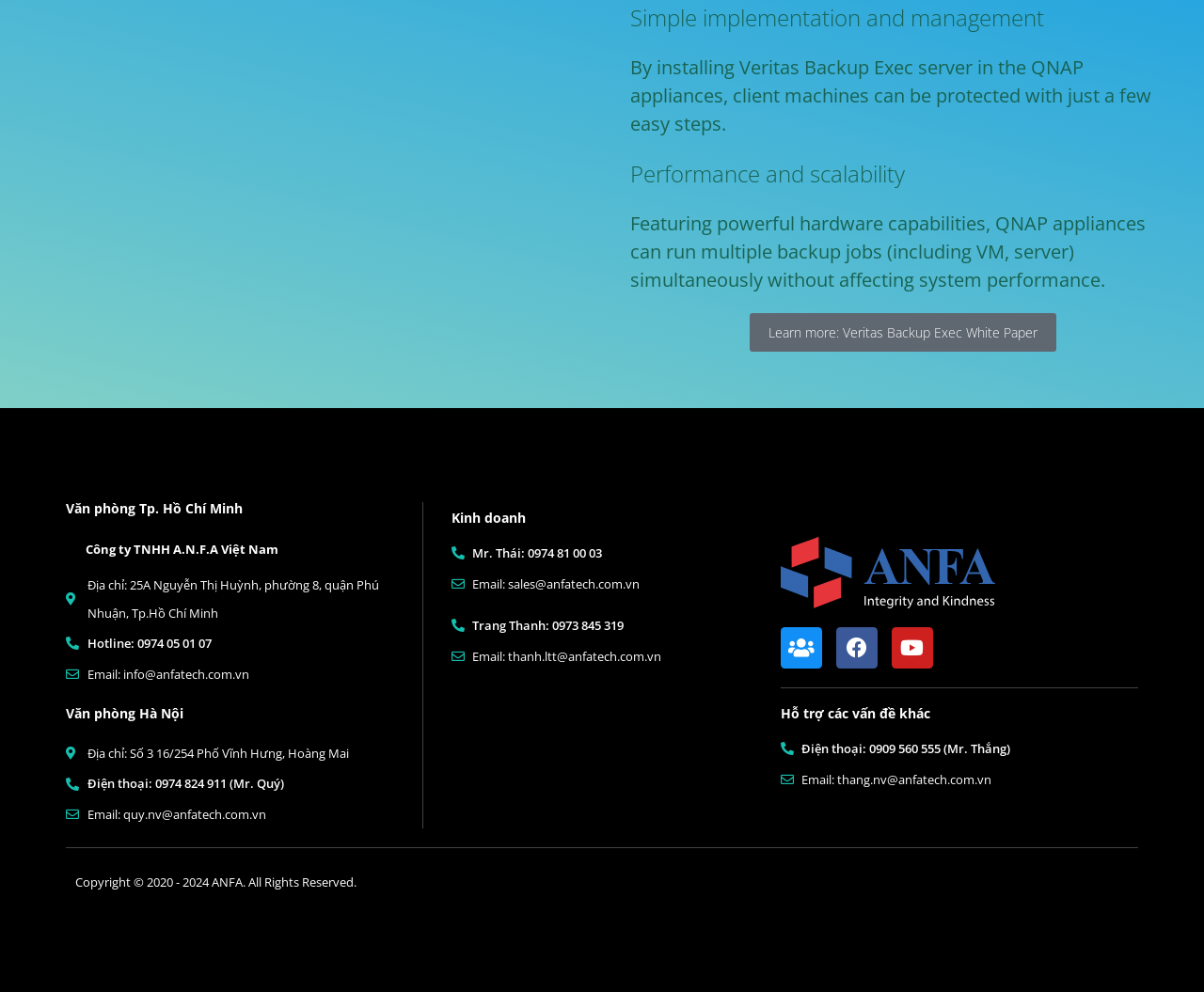What is the email address for sales?
Please answer the question with a detailed response using the information from the screenshot.

The email address for sales can be found in the contact information section of the webpage, where it is mentioned as 'Email: sales@anfatech.com.vn'.